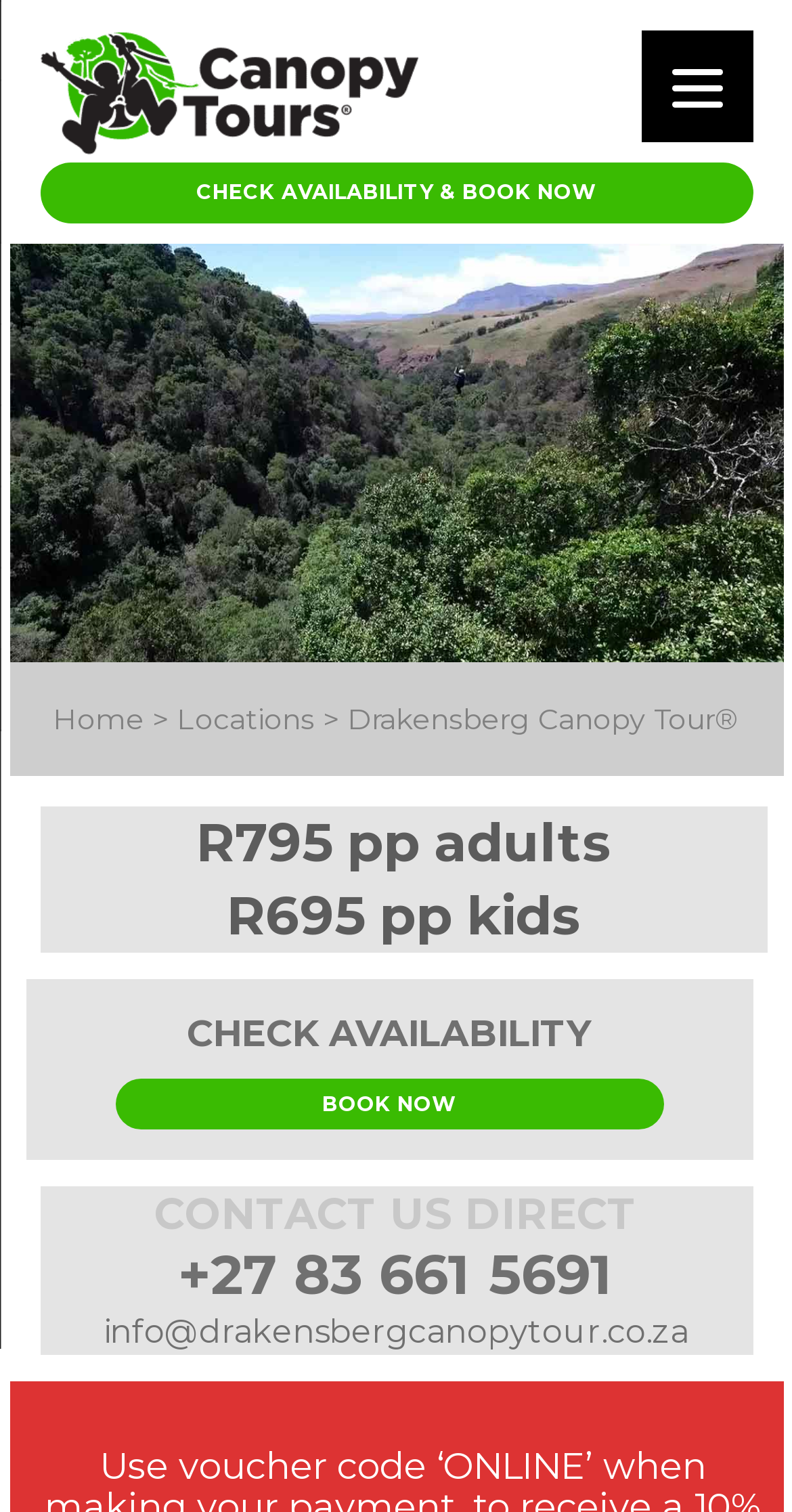Find the bounding box coordinates of the element you need to click on to perform this action: 'Click on the 'CHECK AVAILABILITY & BOOK NOW' link'. The coordinates should be represented by four float values between 0 and 1, in the format [left, top, right, bottom].

[0.05, 0.107, 0.95, 0.148]